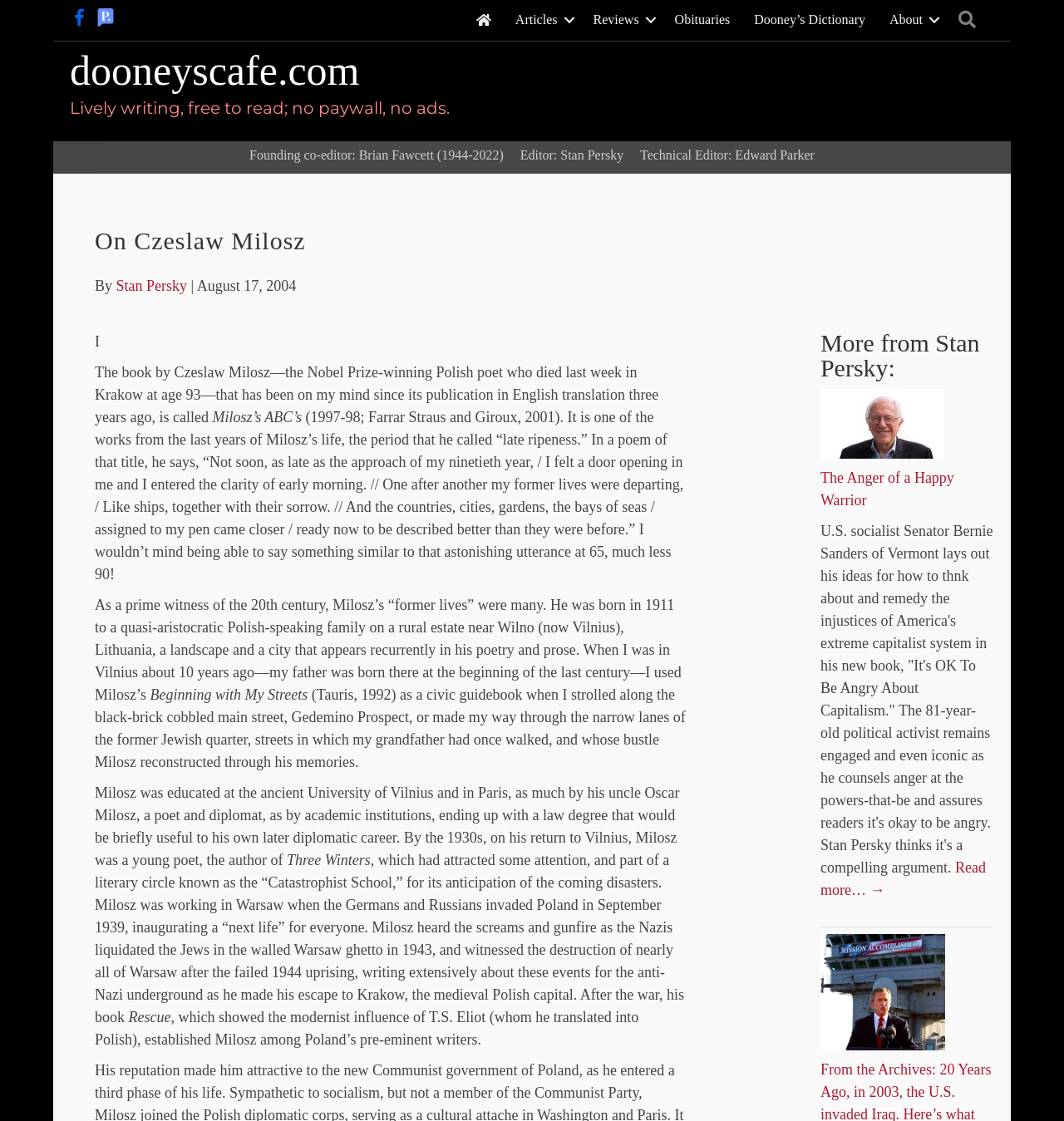Generate an in-depth caption that captures all aspects of the webpage.

This webpage is an article about the poet Czeslaw Milosz, who passed away at the age of 93 in Krakow, Poland. The article is written by Stan Persky and is published on the website dooneyscafe.com. 

At the top of the page, there are several links to social media platforms and a navigation menu with various categories such as Articles, Reviews, Obituaries, and more. Below the navigation menu, there is a heading that reads "dooneyscafe.com" and a tagline that describes the website as having "Lively writing, free to read; no paywall, no ads."

The main content of the article is divided into several paragraphs, with the first paragraph introducing the topic of Czeslaw Milosz's death and the author's thoughts on his work. The subsequent paragraphs delve into Milosz's life, including his early years, education, and literary career. The text is dense and informative, with the author providing detailed descriptions of Milosz's experiences and works.

Towards the bottom of the page, there is a section titled "More from Stan Persky" that lists several other articles written by the author, including one about Bernie Sanders' book on capitalism. Each article is represented by a link and a brief summary.